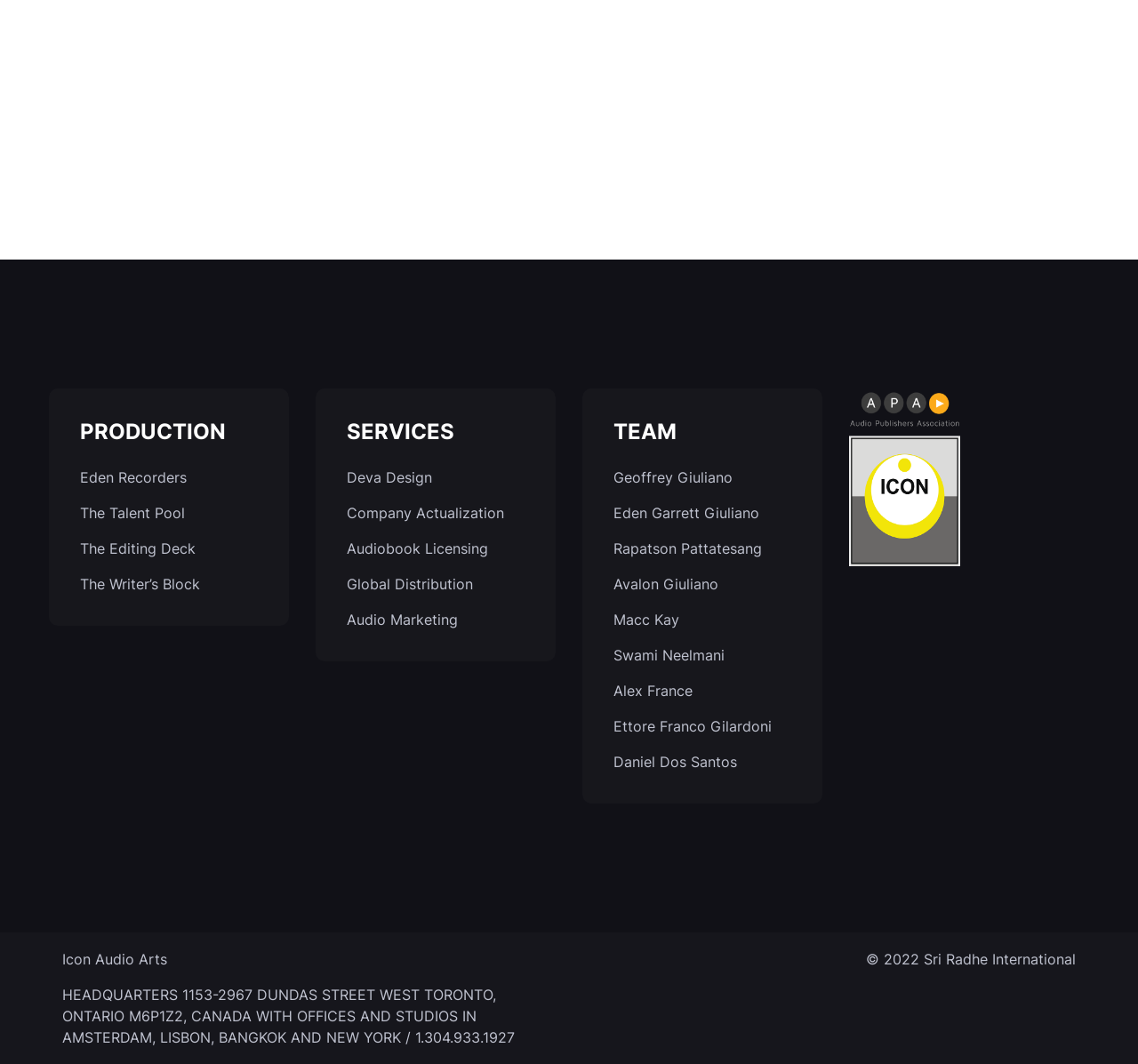Please answer the following question using a single word or phrase: 
How many team members are listed?

8